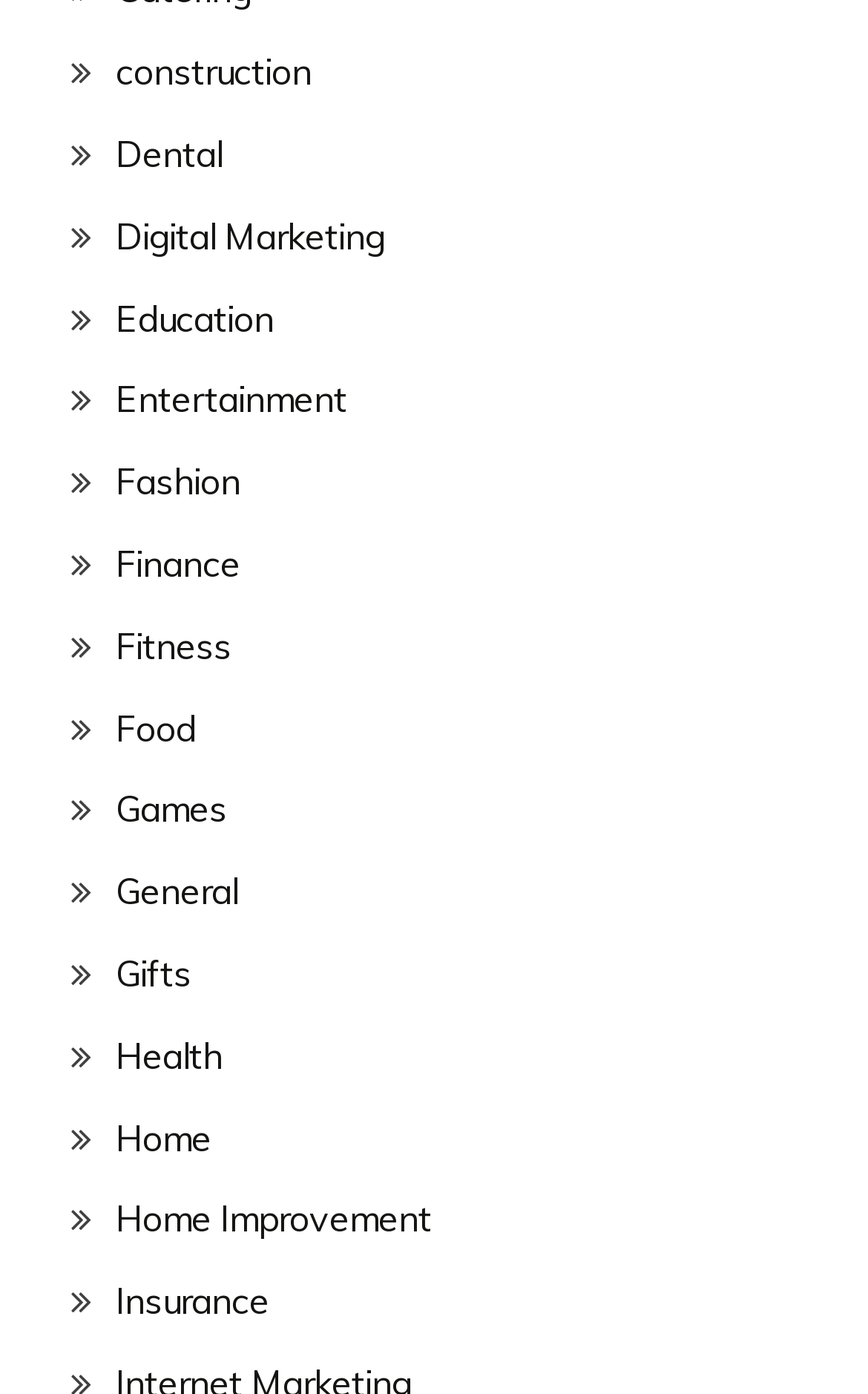Determine the bounding box coordinates for the area that needs to be clicked to fulfill this task: "go to home improvement section". The coordinates must be given as four float numbers between 0 and 1, i.e., [left, top, right, bottom].

[0.133, 0.858, 0.497, 0.89]